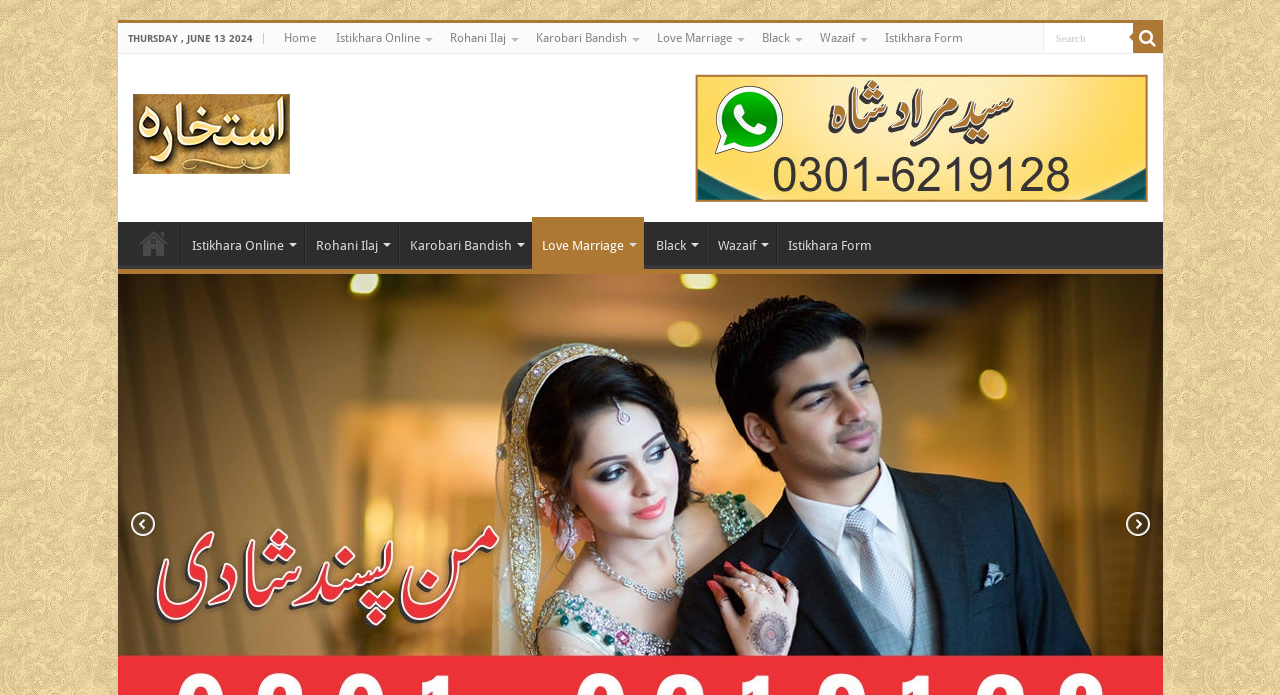Find the bounding box coordinates corresponding to the UI element with the description: "input value="Search" name="s" title="Search" value="Search"". The coordinates should be formatted as [left, top, right, bottom], with values as floats between 0 and 1.

[0.814, 0.033, 0.885, 0.075]